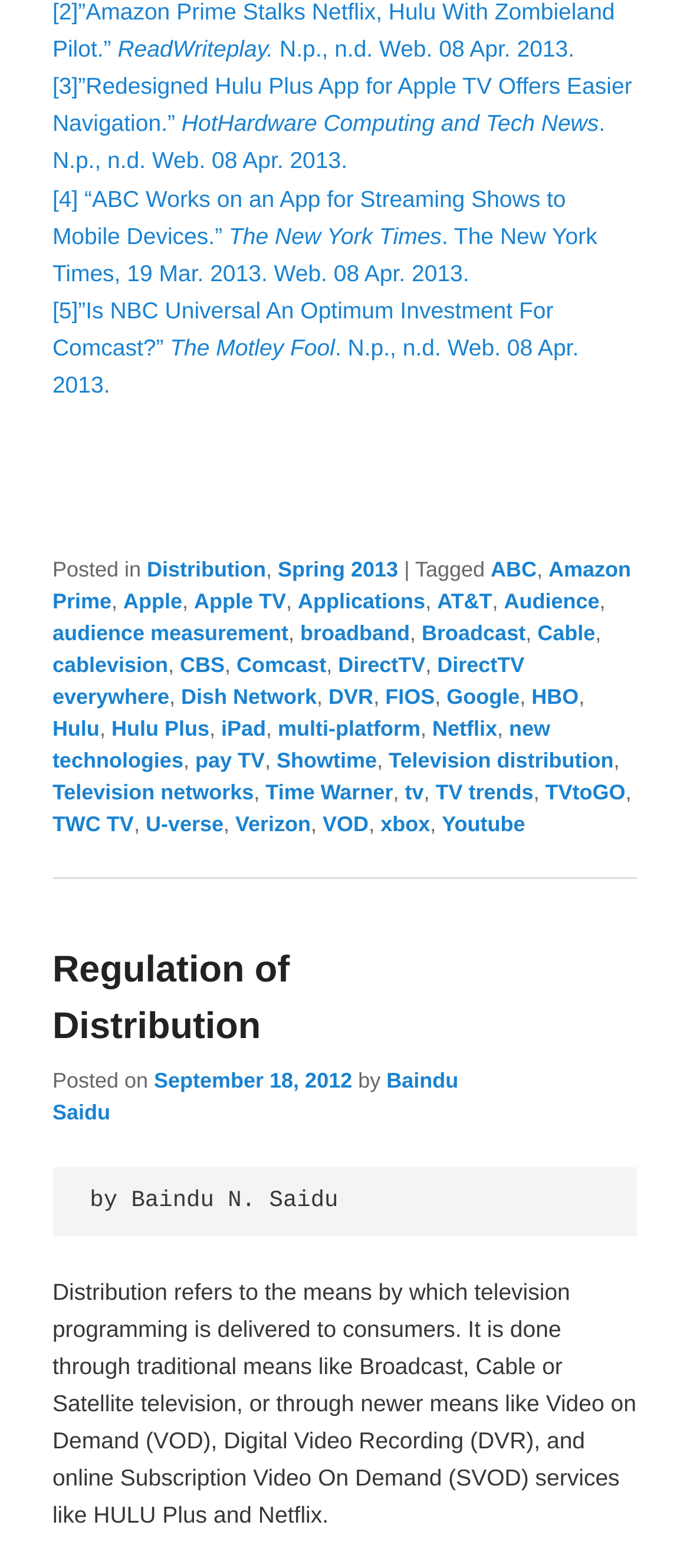Using the details from the image, please elaborate on the following question: Who wrote the article on regulation of distribution?

The author of the article on regulation of distribution is mentioned at the bottom of the webpage as 'Baindu N. Saidu', which is also linked to the date 'September 18, 2012'.